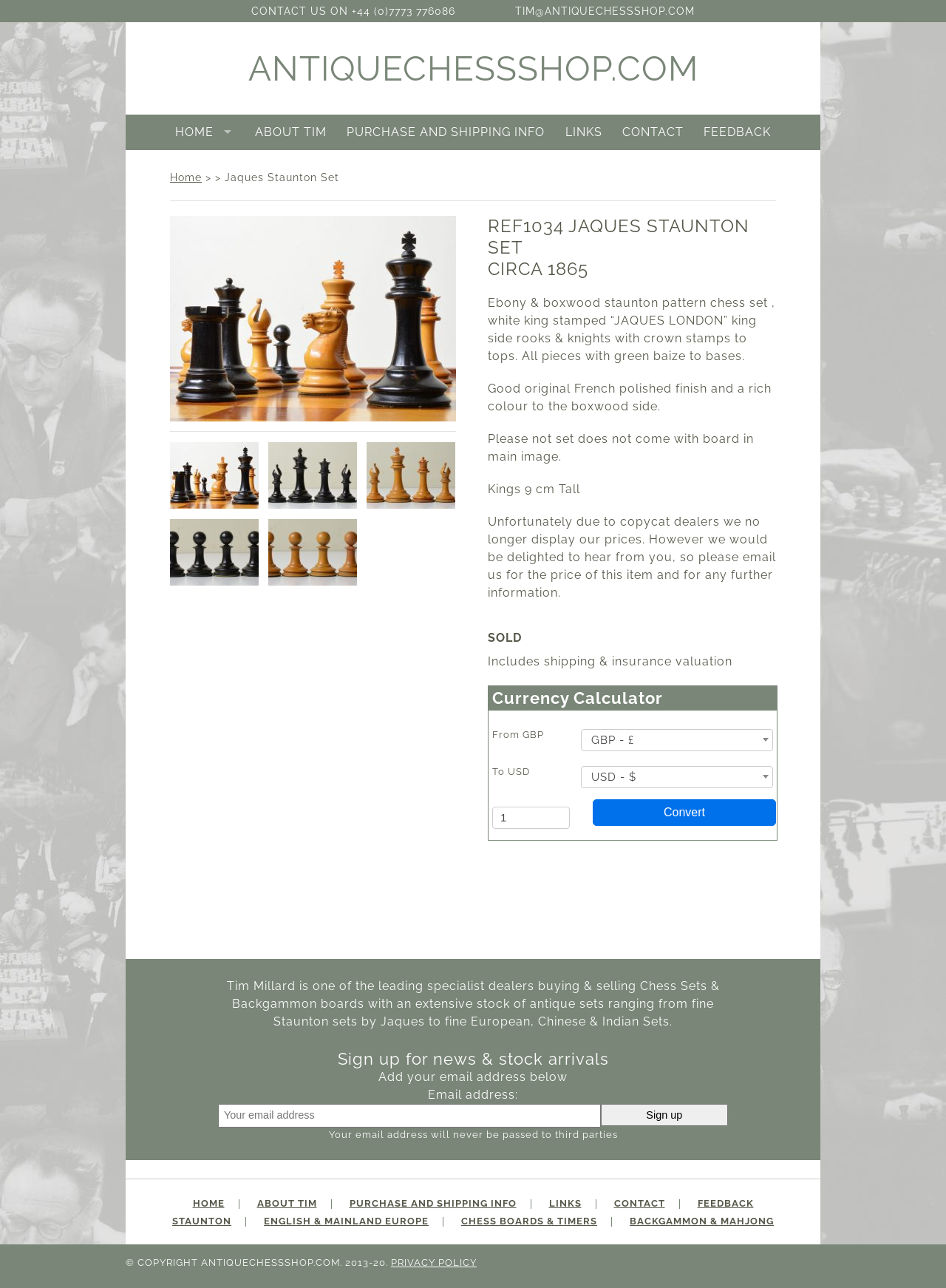What is the material of the chess set?
From the image, respond using a single word or phrase.

Ebony & boxwood